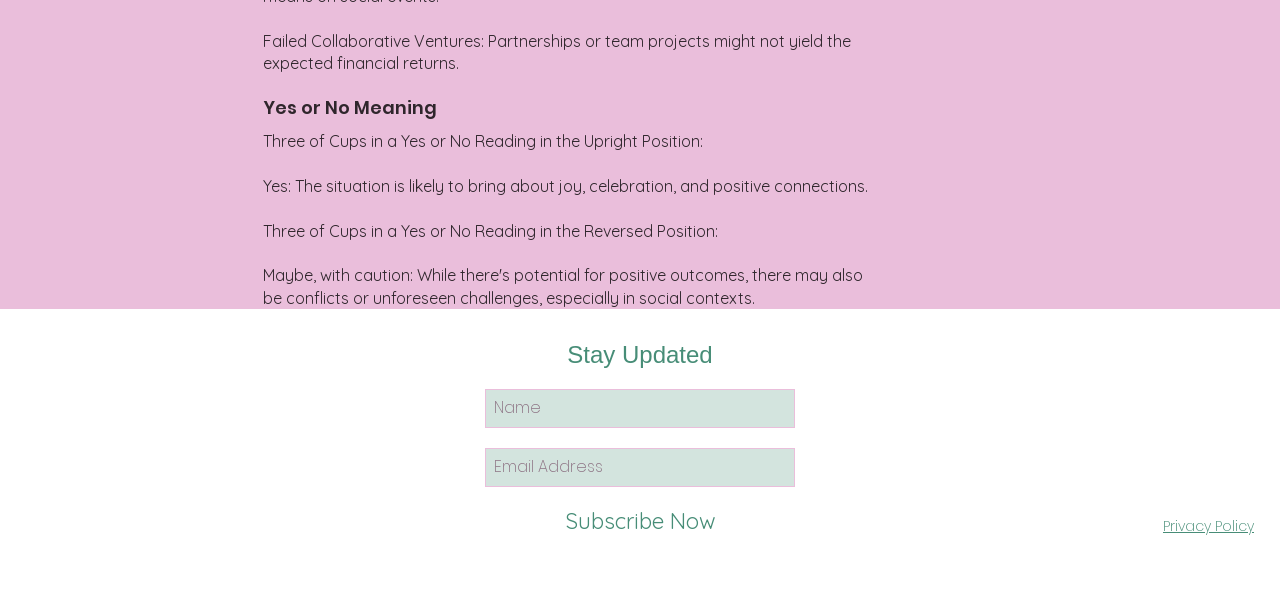What is the meaning of Three of Cups in a Yes or No Reading in the Upright Position?
Answer the question with a single word or phrase by looking at the picture.

Yes